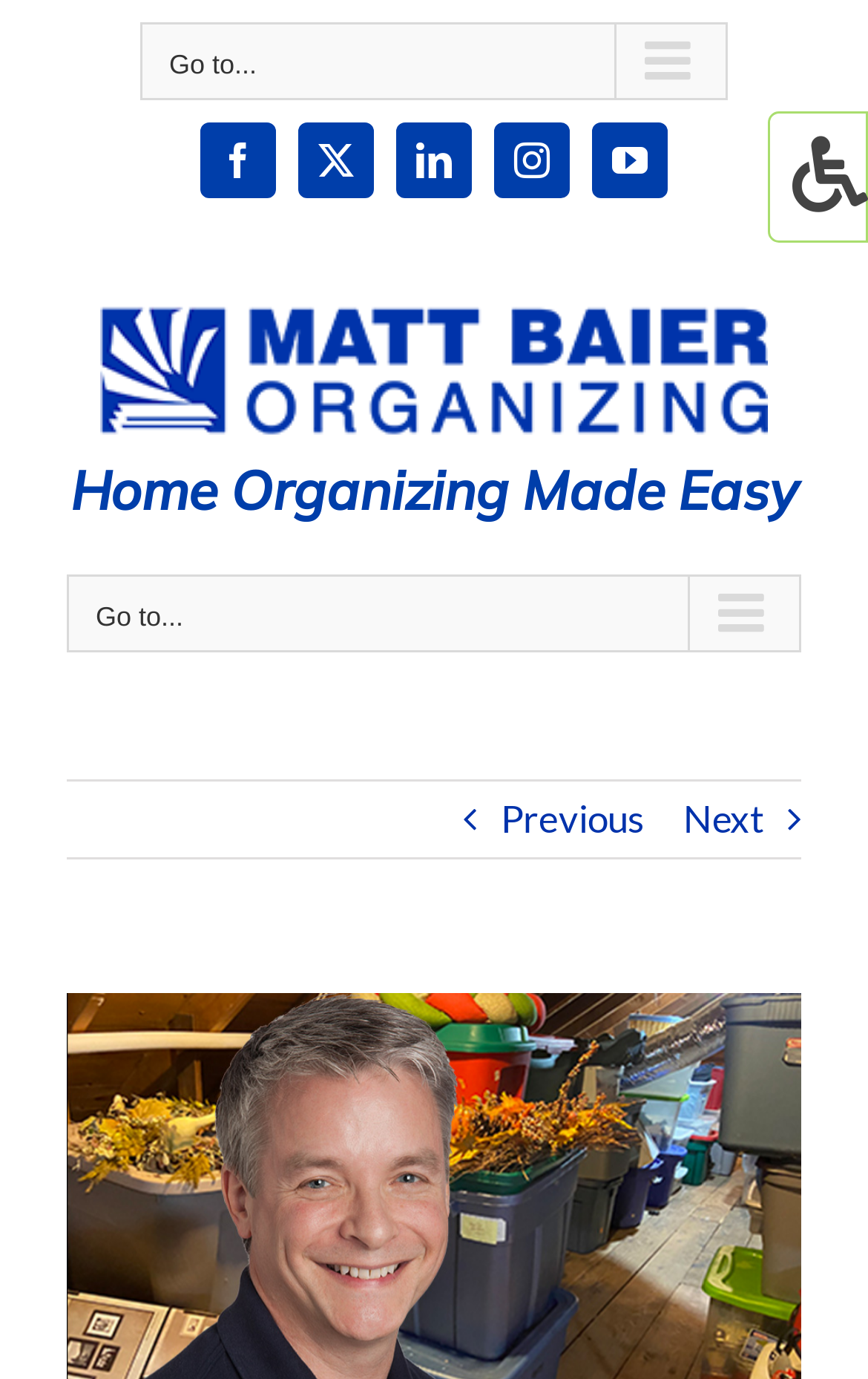Please find the bounding box for the UI element described by: "Next".

[0.787, 0.567, 0.879, 0.622]